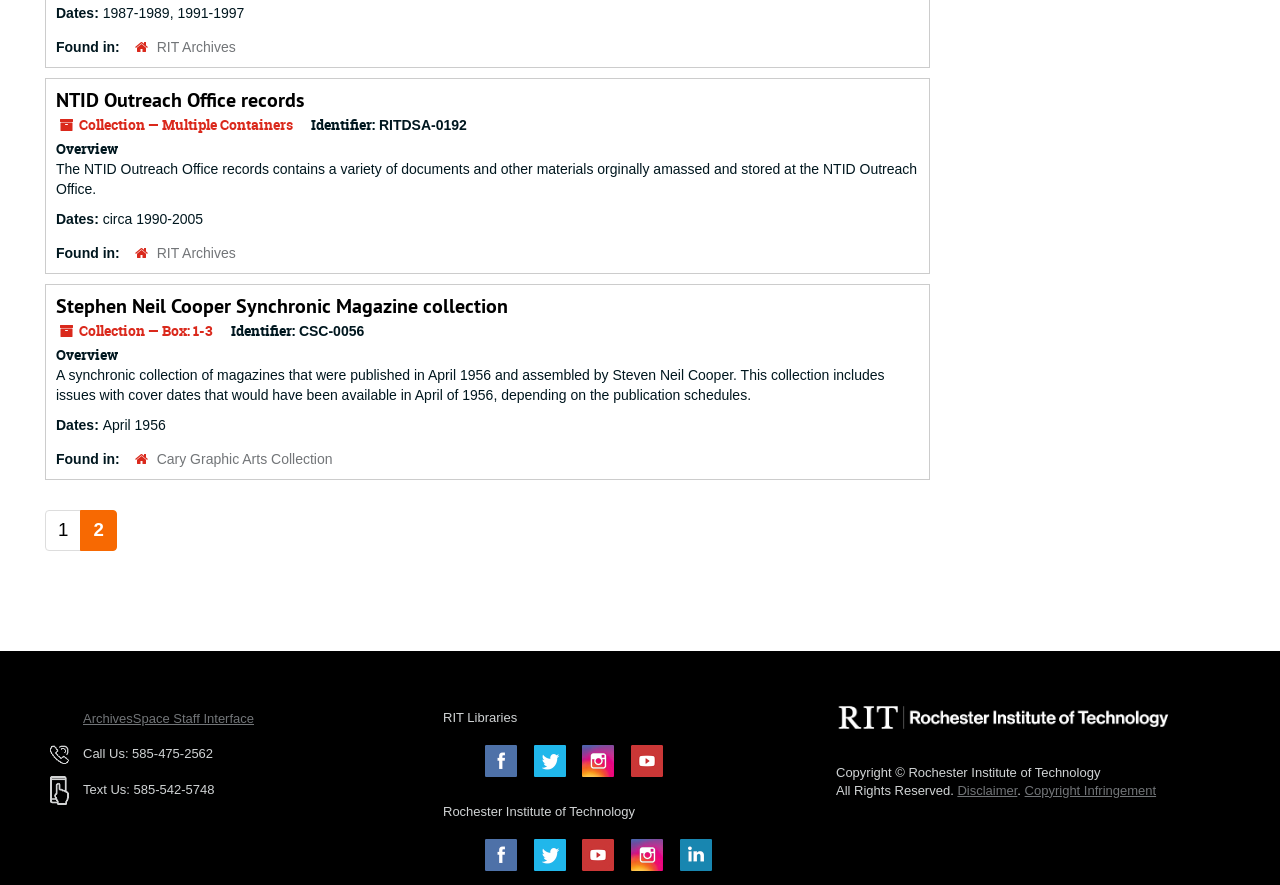Please provide the bounding box coordinate of the region that matches the element description: Youtube. Coordinates should be in the format (top-left x, top-left y, bottom-right x, bottom-right y) and all values should be between 0 and 1.

[0.455, 0.948, 0.48, 0.984]